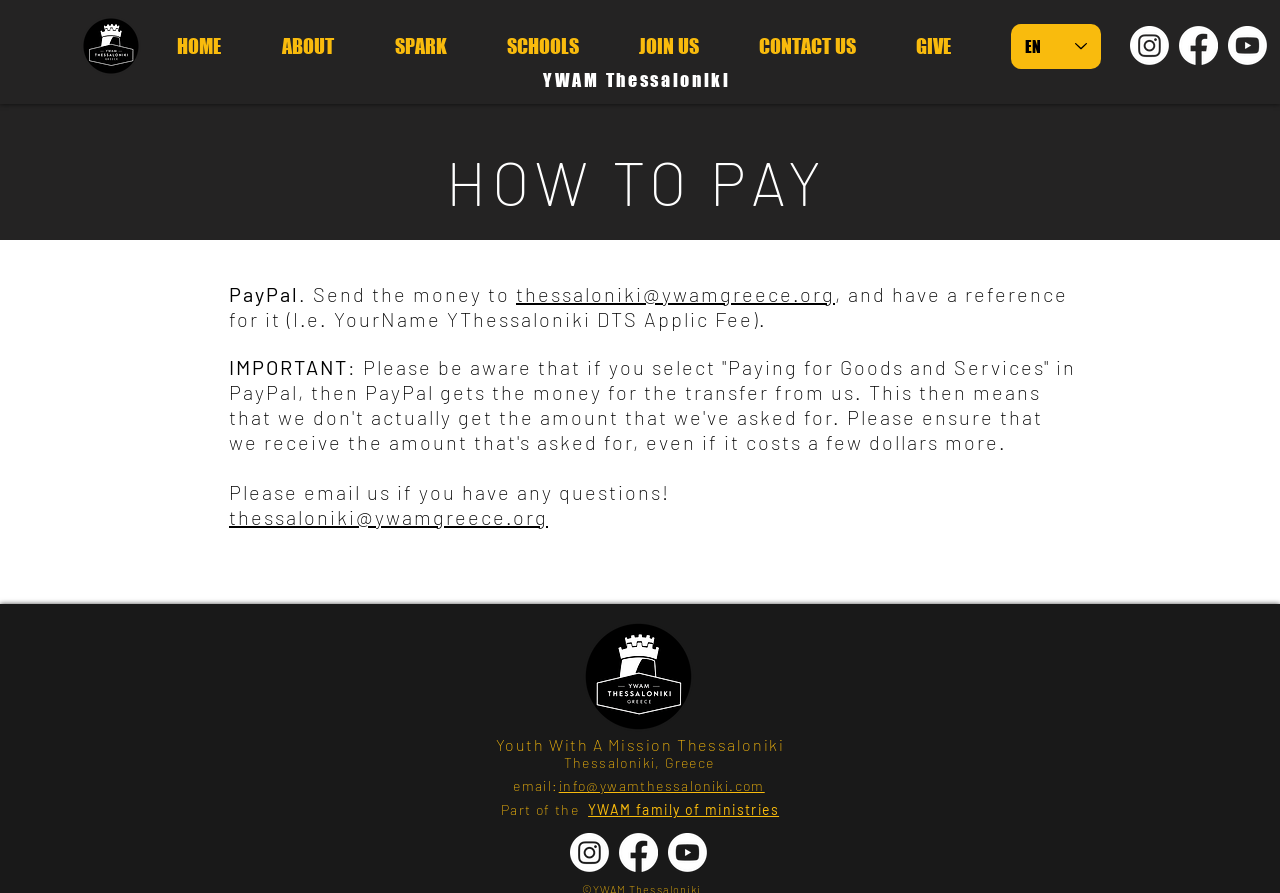Please identify the coordinates of the bounding box that should be clicked to fulfill this instruction: "Learn more about the author at TechyZip".

None